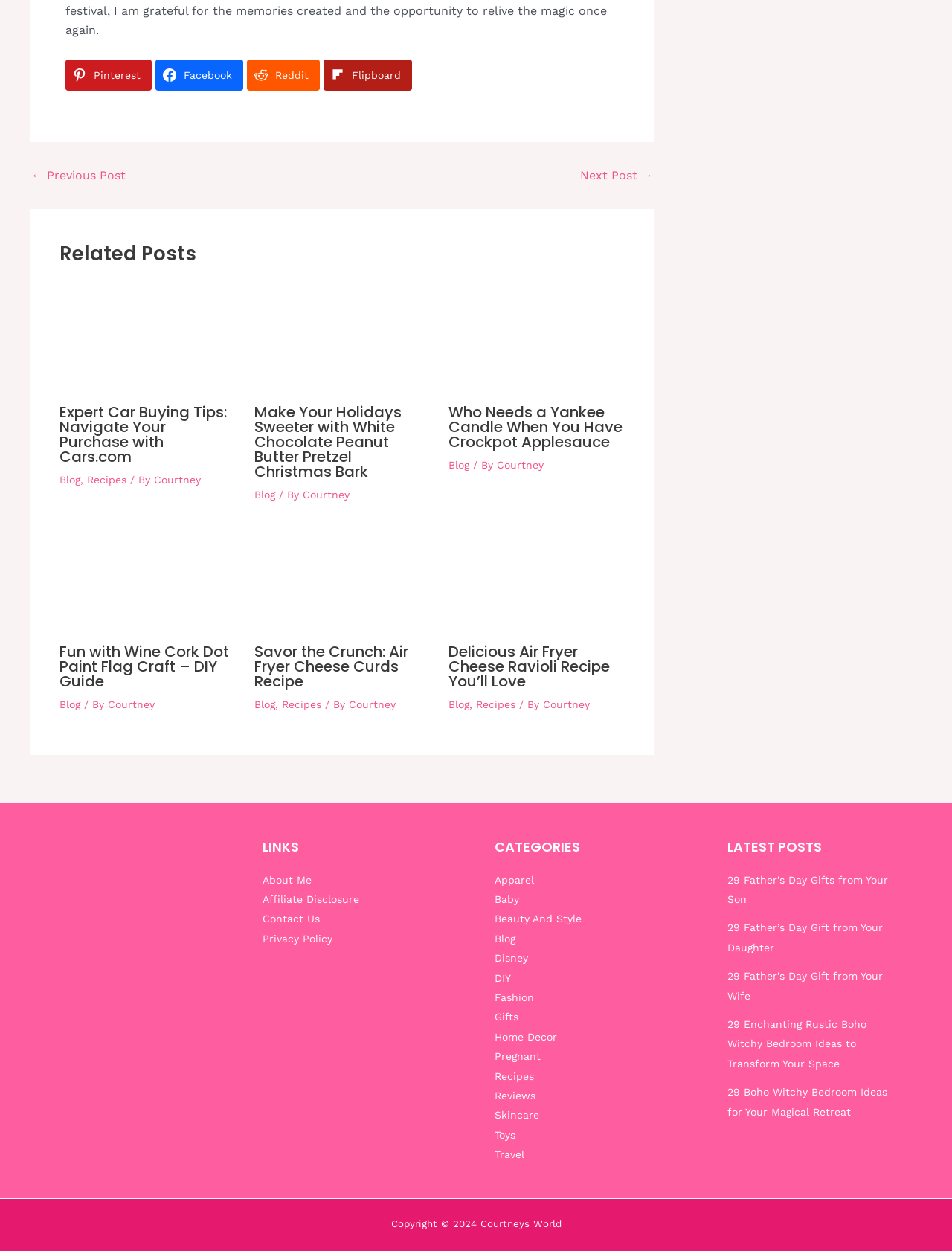Analyze the image and answer the question with as much detail as possible: 
What is the author of the blog?

The author of the blog can be found by looking at the 'By' section of each article, which consistently mentions 'Courtney' as the author.